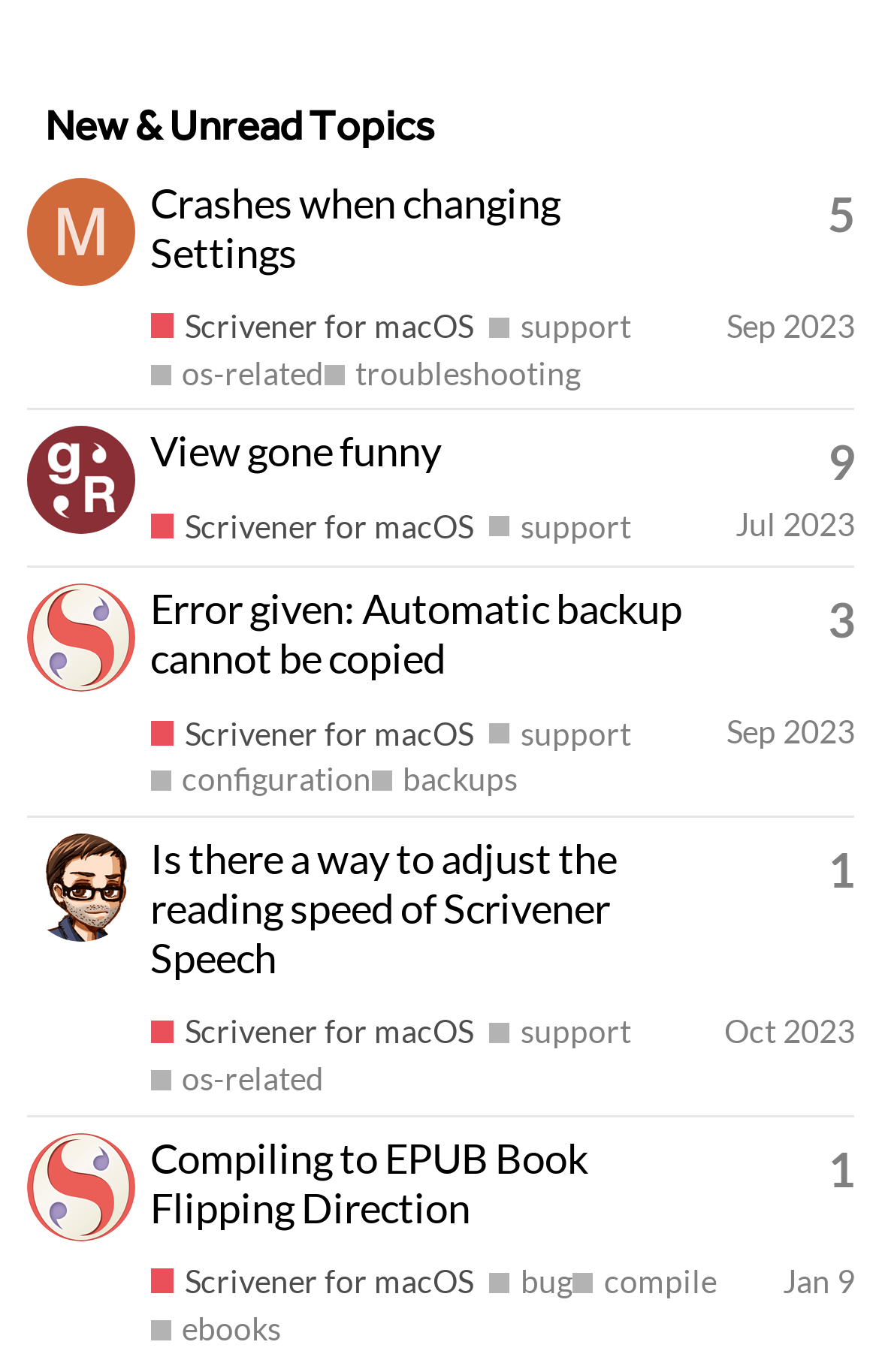Provide your answer to the question using just one word or phrase: How many replies does the topic 'View gone funny' have?

9 replies